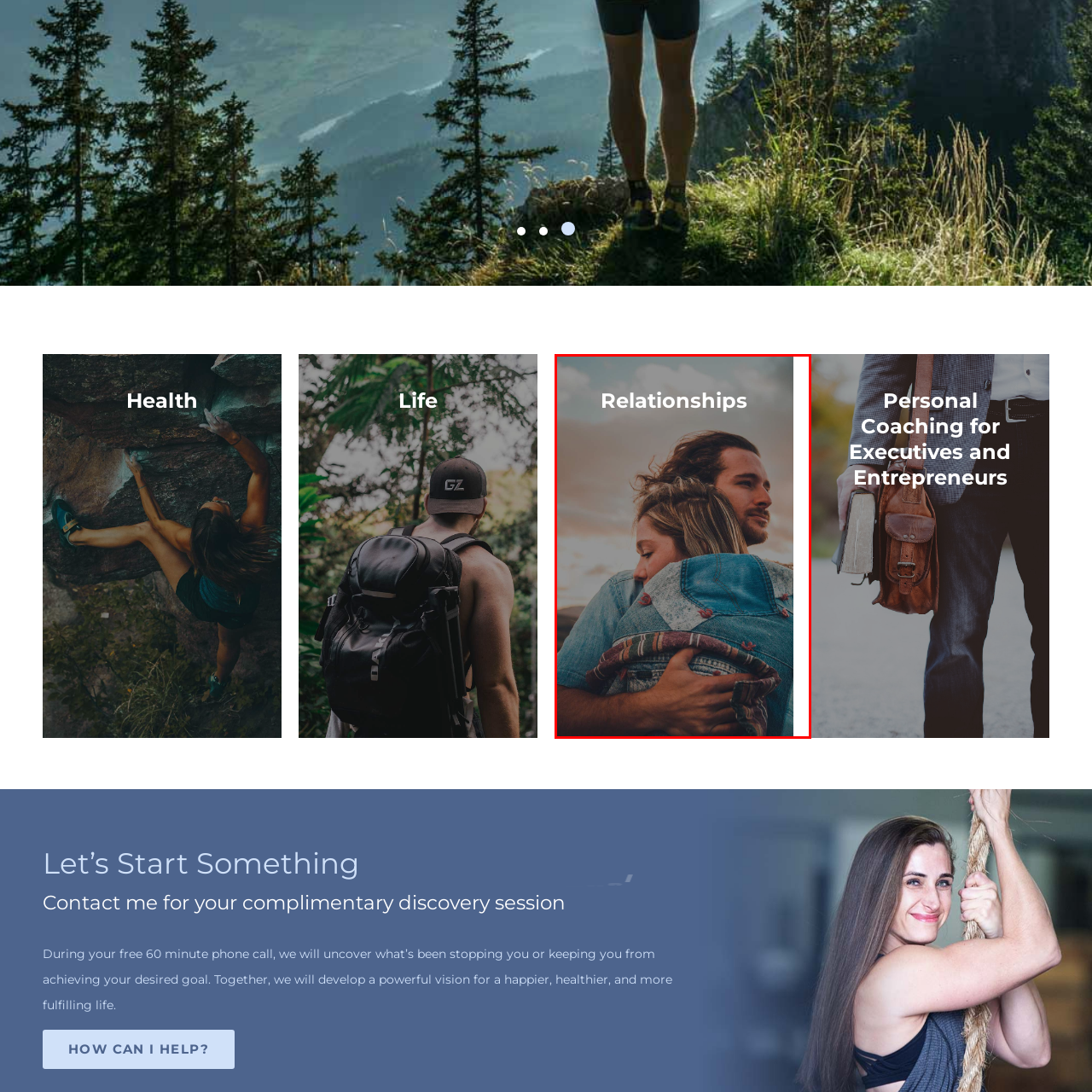Observe the content inside the red rectangle, What is the purpose of the mentor's guidance? 
Give your answer in just one word or phrase.

Empower people to achieve goals